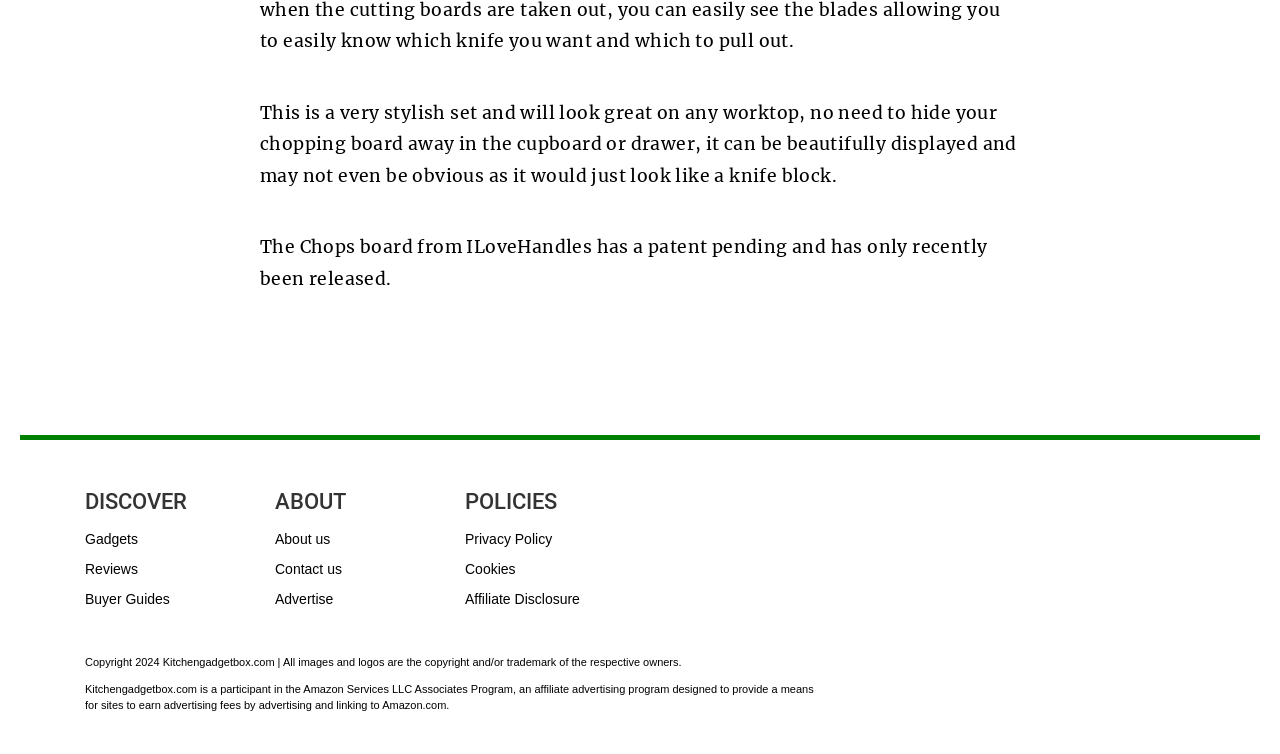What is the name of the website?
Please use the image to provide a one-word or short phrase answer.

Kitchengadgetbox.com